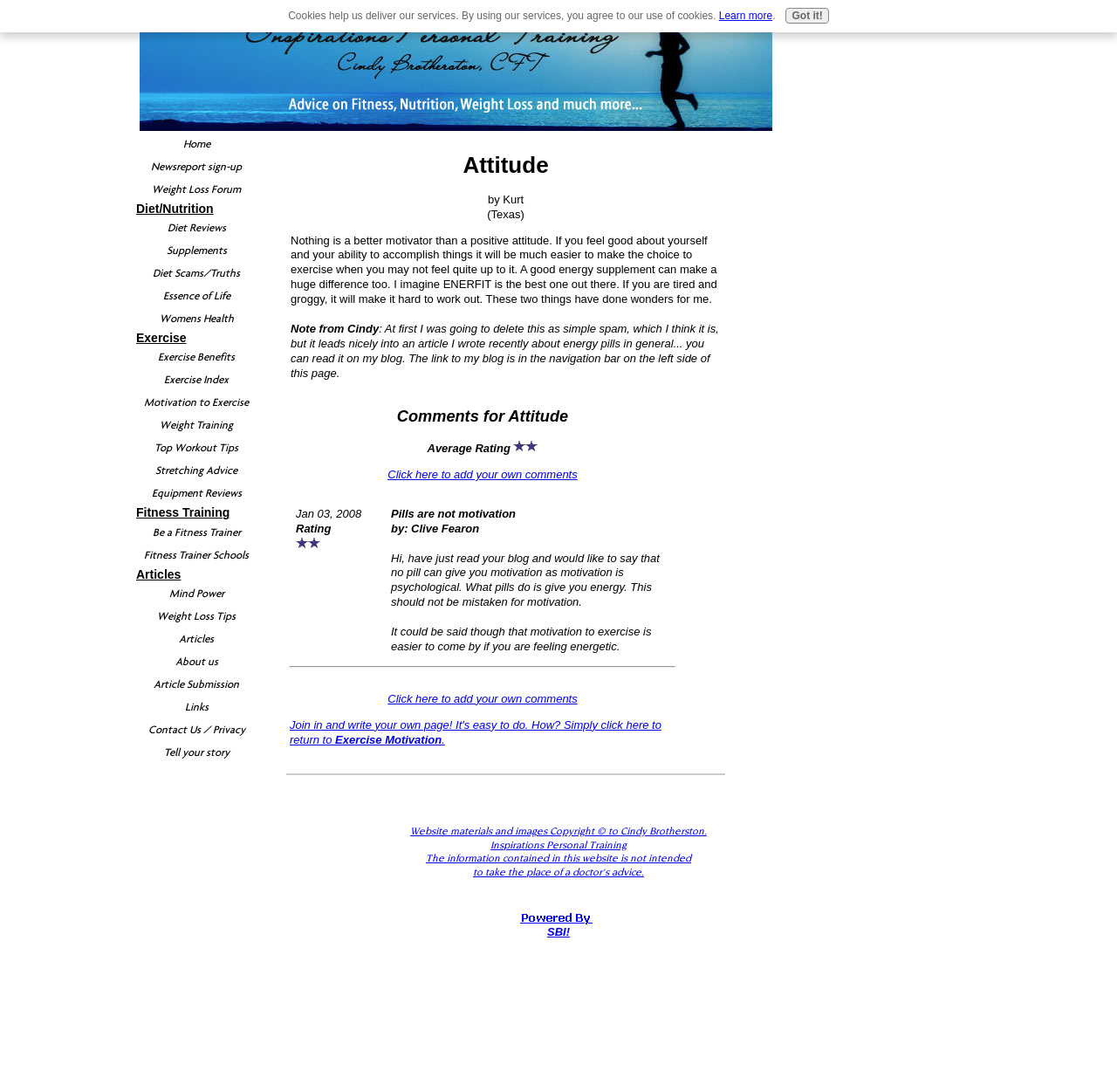Identify the bounding box coordinates for the UI element that matches this description: "Links".

[0.122, 0.637, 0.23, 0.658]